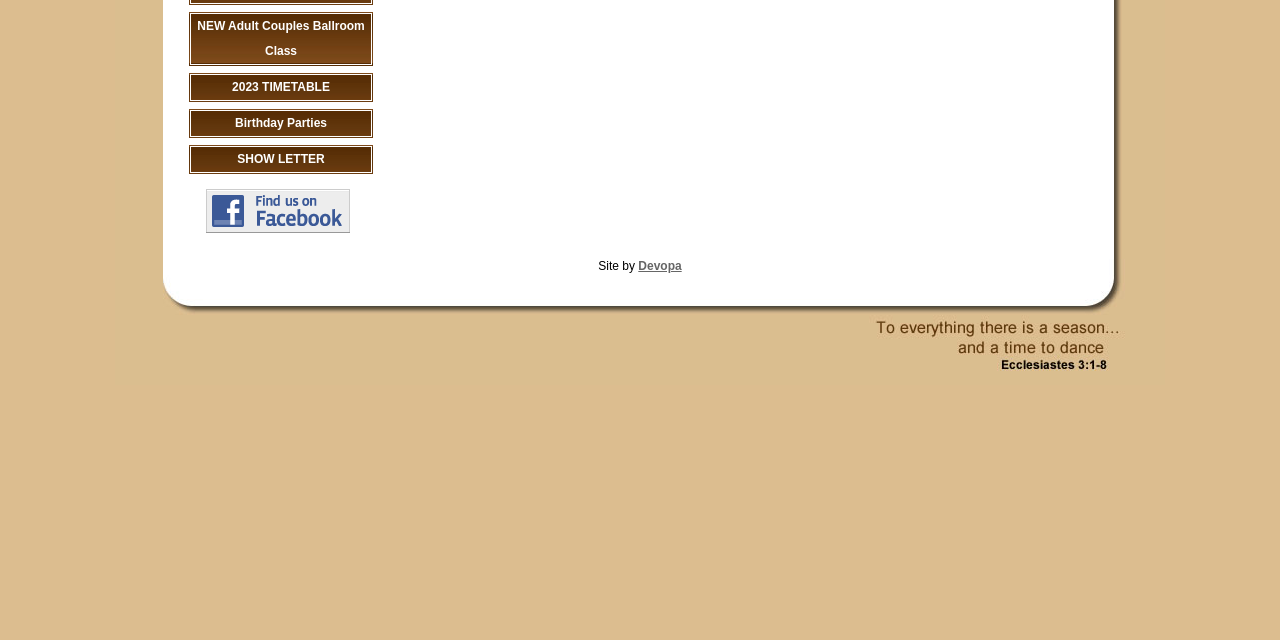Using the description: "NEW Adult Couples Ballroom Class", identify the bounding box of the corresponding UI element in the screenshot.

[0.147, 0.017, 0.292, 0.105]